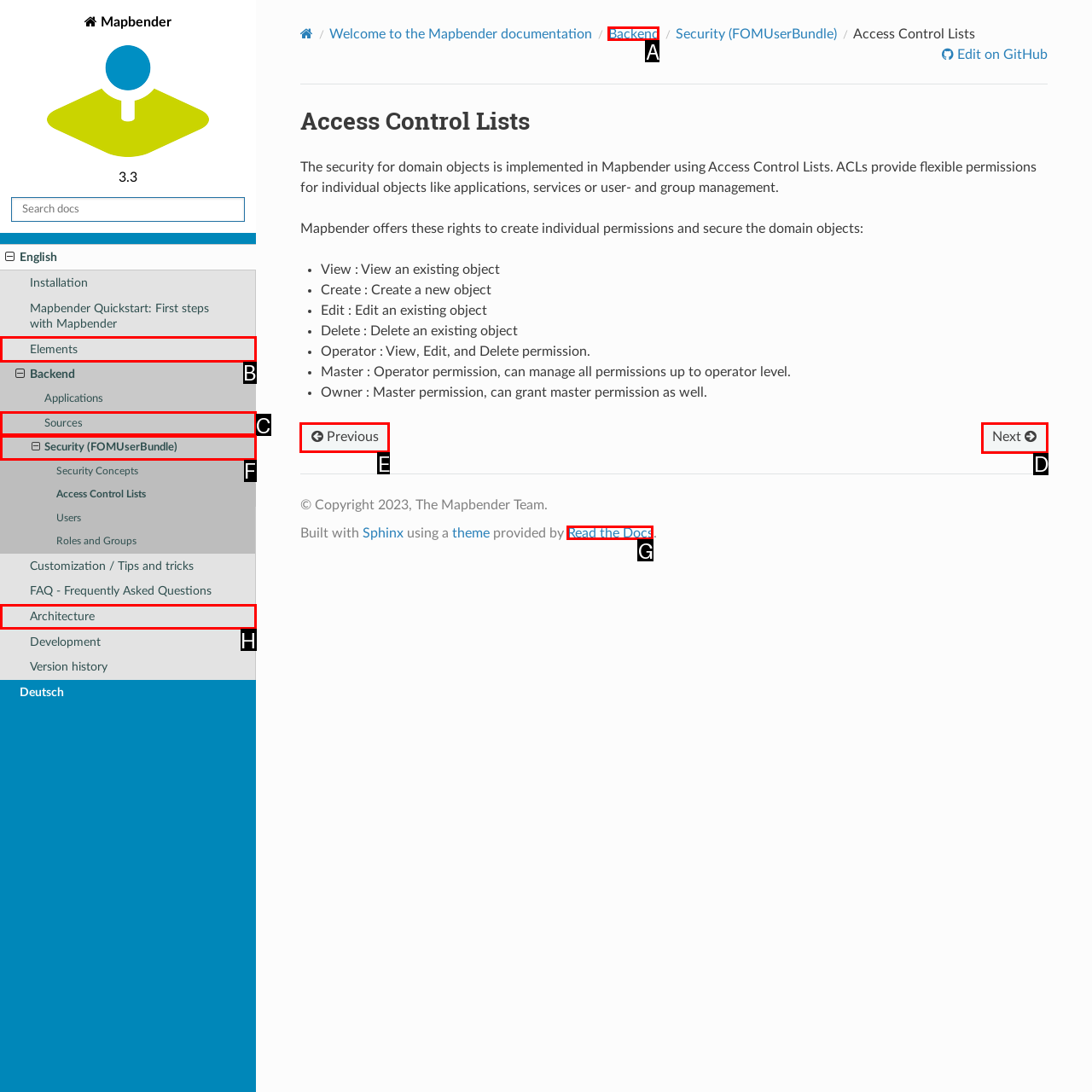Tell me which option I should click to complete the following task: Go to next page
Answer with the option's letter from the given choices directly.

D